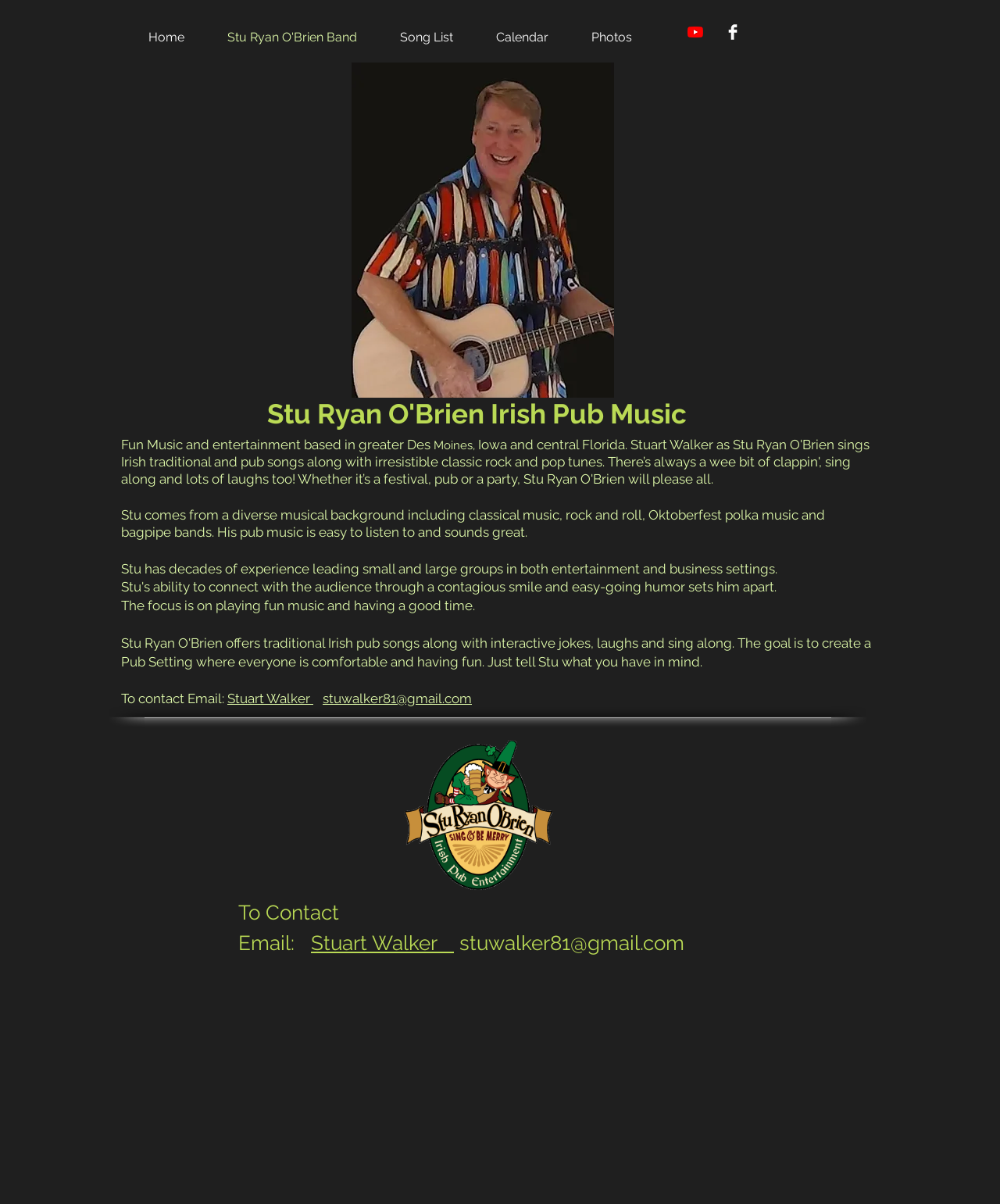Identify the bounding box for the UI element described as: "Stu Ryan O'Brien Band". Ensure the coordinates are four float numbers between 0 and 1, formatted as [left, top, right, bottom].

[0.22, 0.02, 0.392, 0.042]